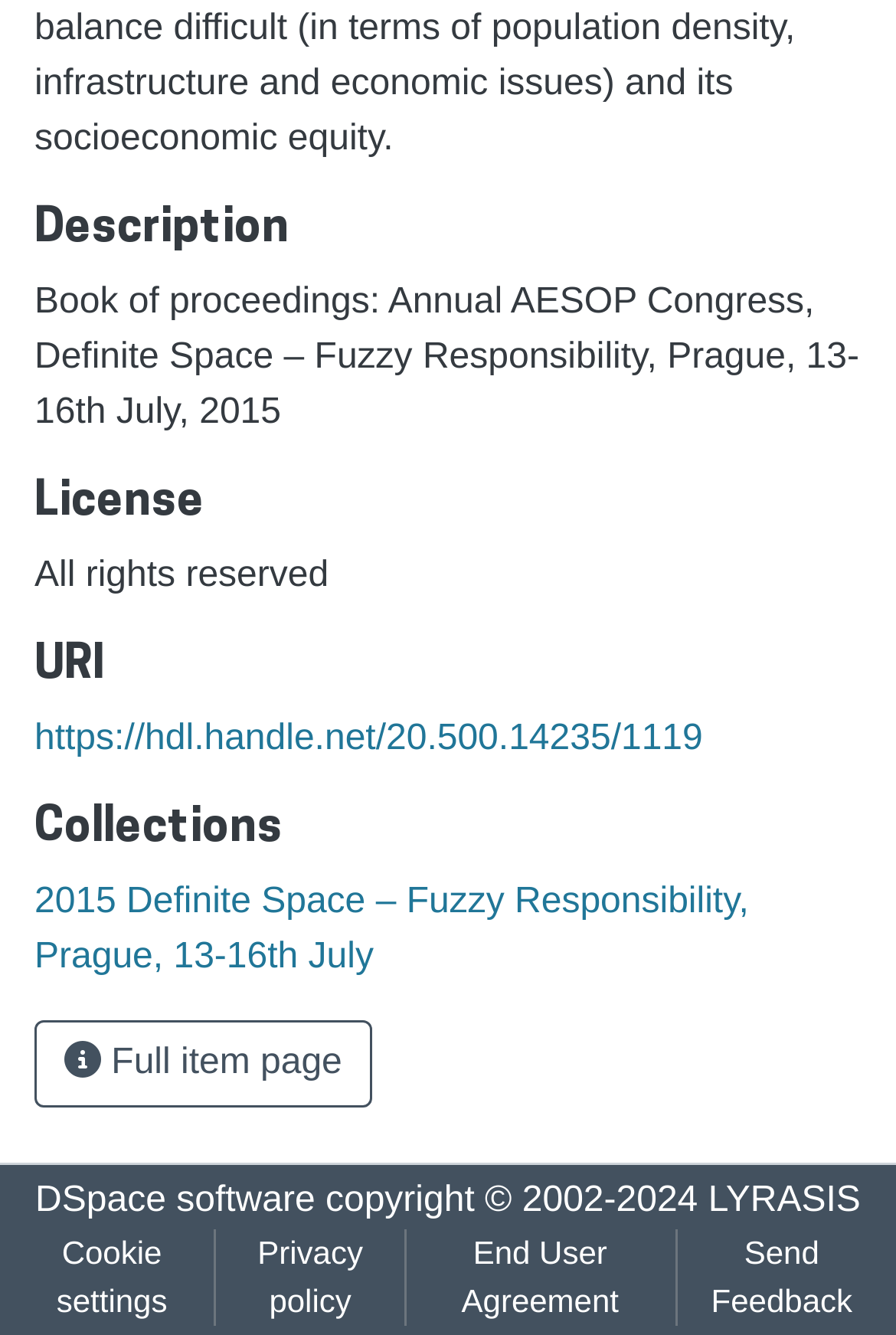Refer to the image and provide an in-depth answer to the question: 
What is the collection of the book of proceedings?

The collection of the book of proceedings can be found in the link element with the text '2015 Definite Space – Fuzzy Responsibility, Prague, 13-16th July' which is under the 'Collections' heading.